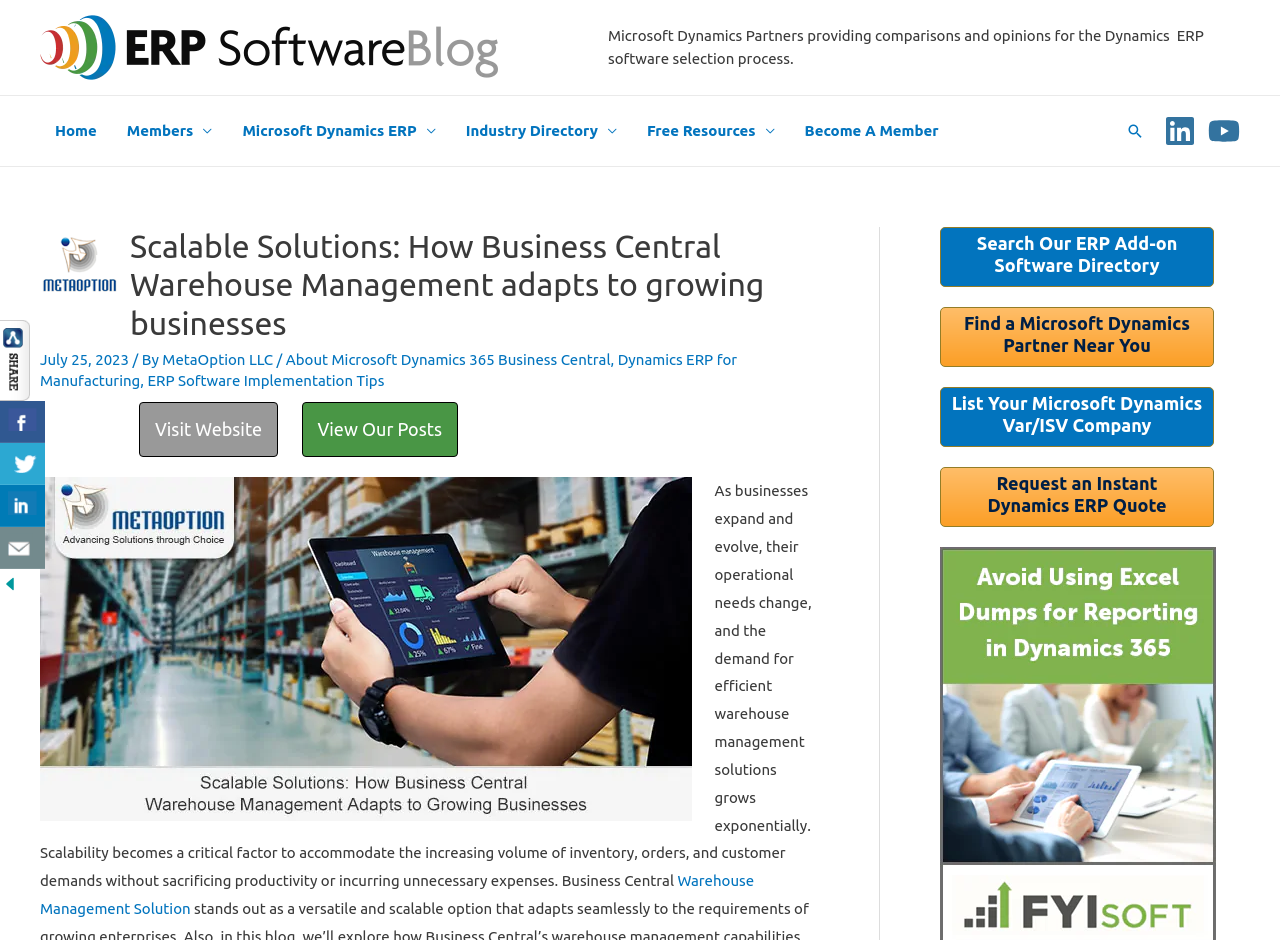Pinpoint the bounding box coordinates of the element to be clicked to execute the instruction: "Visit Website".

[0.109, 0.428, 0.217, 0.487]